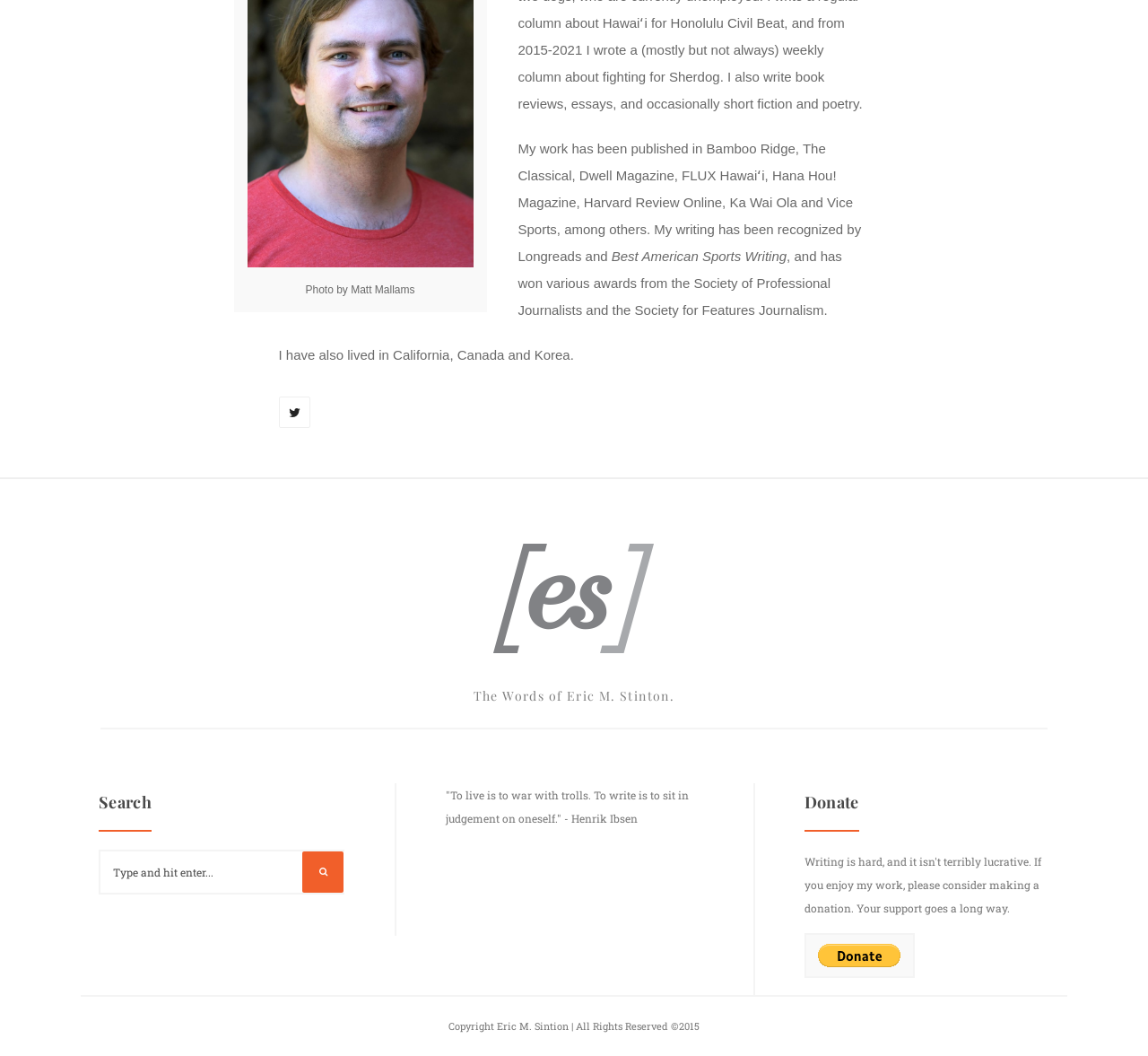Given the webpage screenshot, identify the bounding box of the UI element that matches this description: "title="Share on Twitter"".

[0.243, 0.376, 0.27, 0.405]